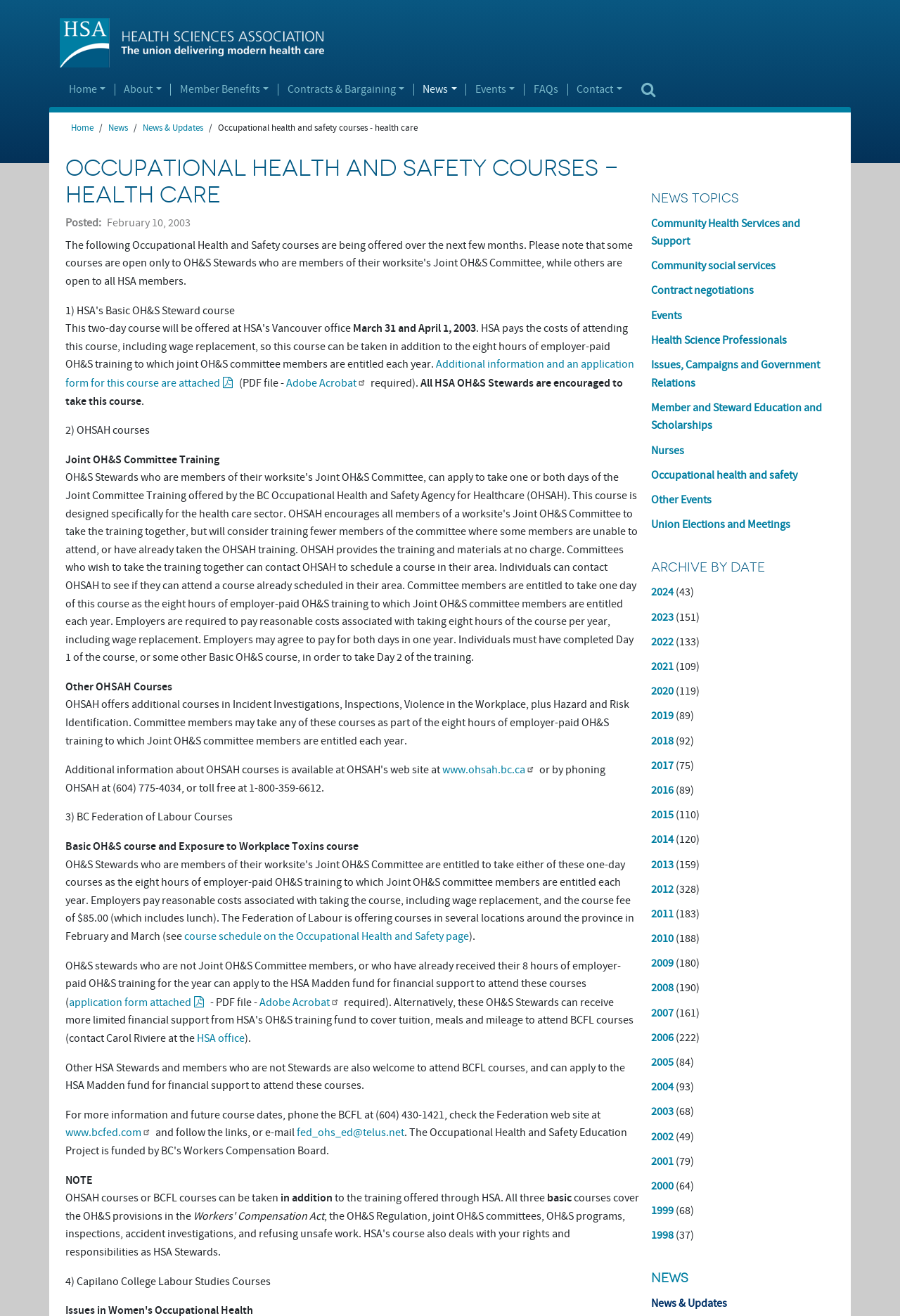Find the bounding box coordinates of the element to click in order to complete this instruction: "Get a quote". The bounding box coordinates must be four float numbers between 0 and 1, denoted as [left, top, right, bottom].

None